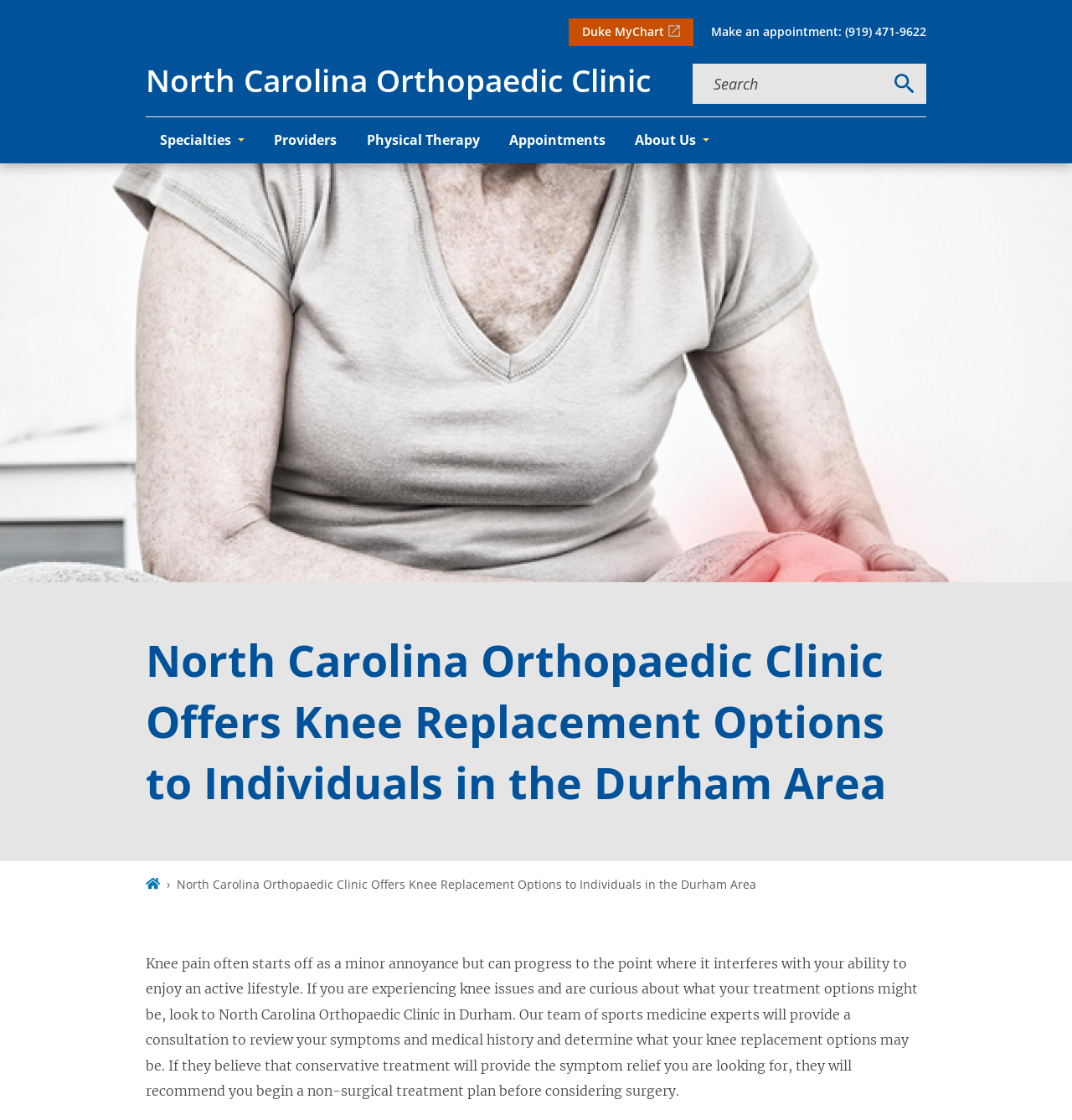Identify the bounding box coordinates of the area you need to click to perform the following instruction: "Click the 'Home' link".

None